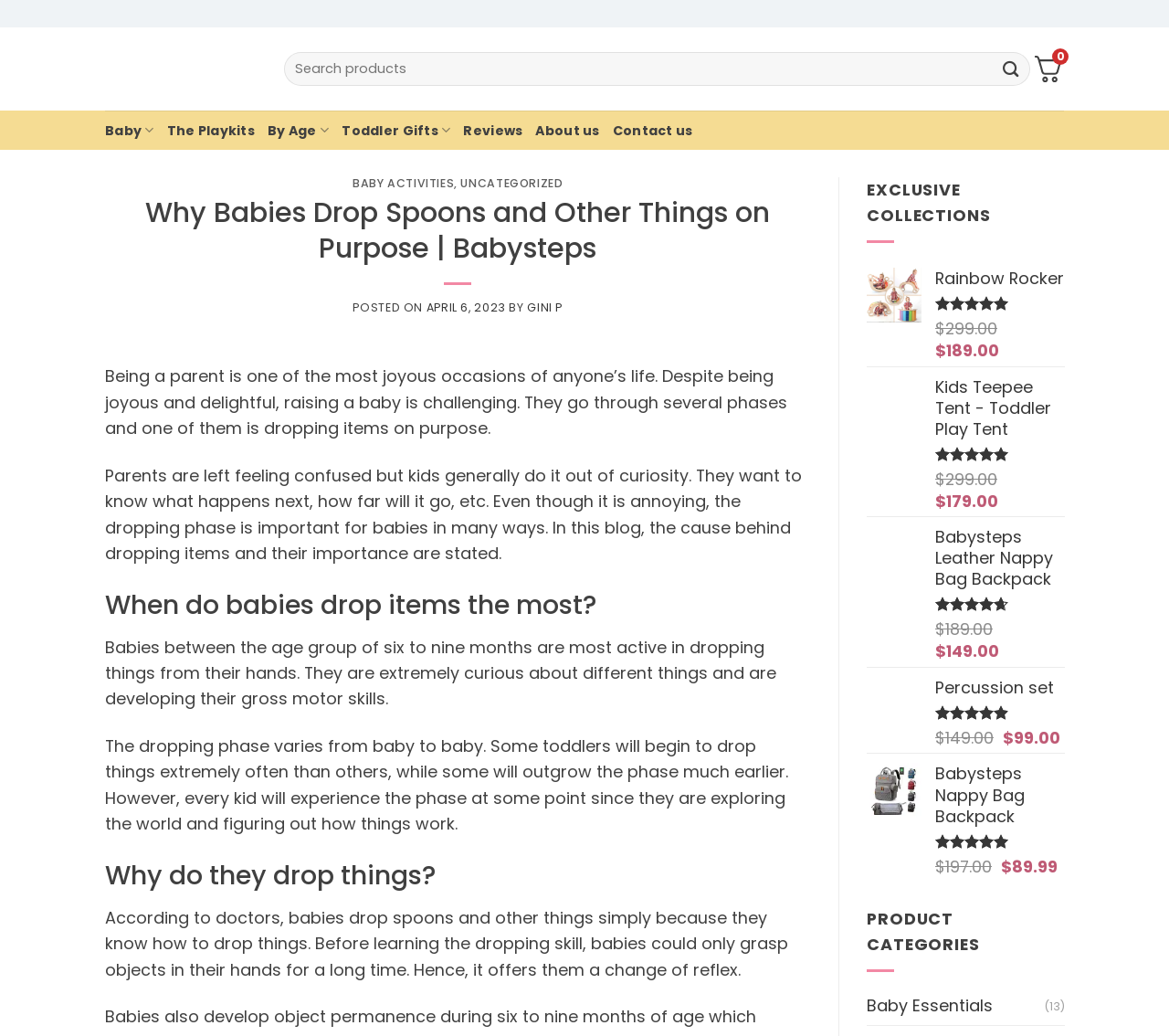Generate the text content of the main headline of the webpage.

Why Babies Drop Spoons and Other Things on Purpose | Babysteps